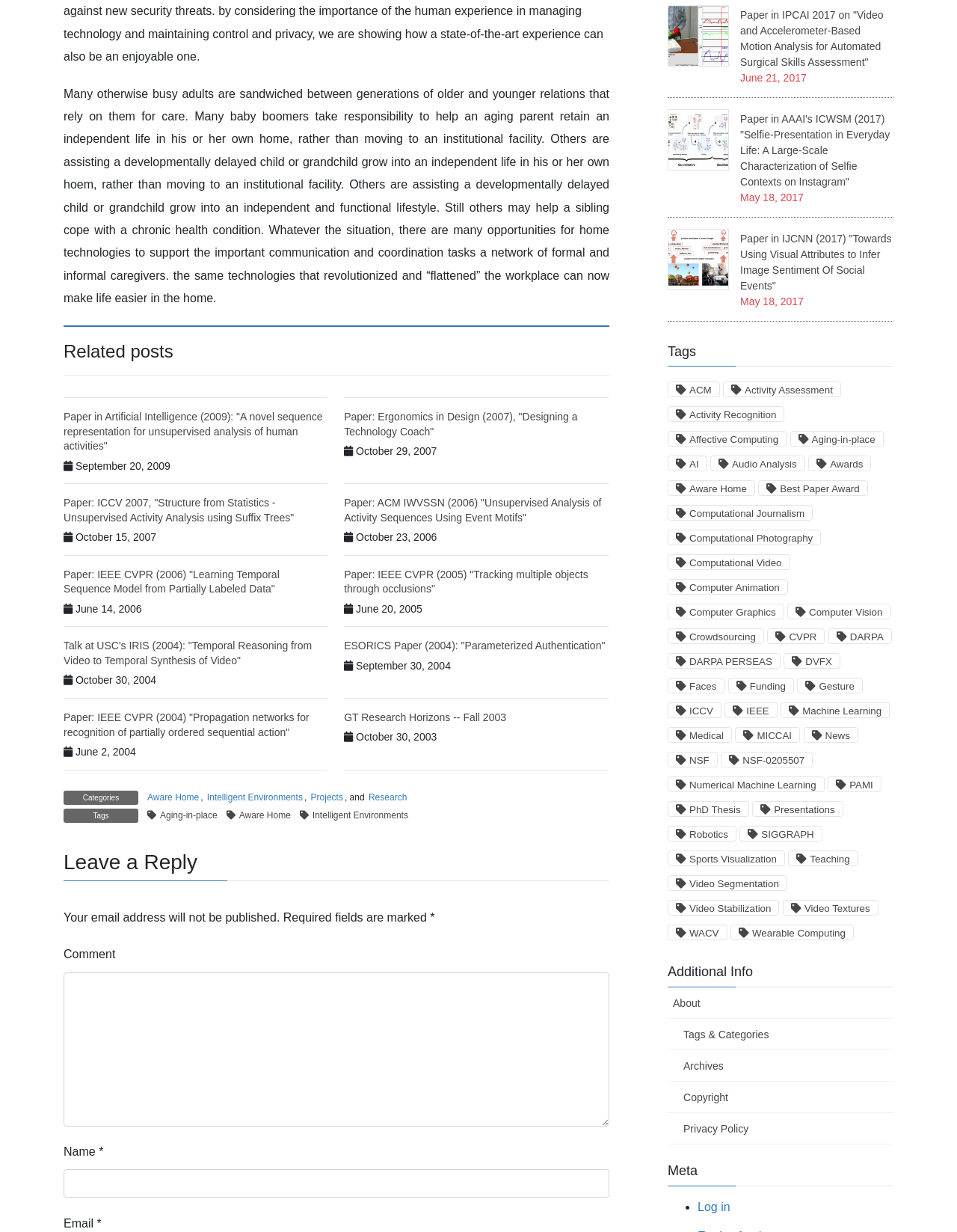Please provide the bounding box coordinate of the region that matches the element description: parent_node: Comment name="comment". Coordinates should be in the format (top-left x, top-left y, bottom-right x, bottom-right y) and all values should be between 0 and 1.

[0.066, 0.789, 0.637, 0.914]